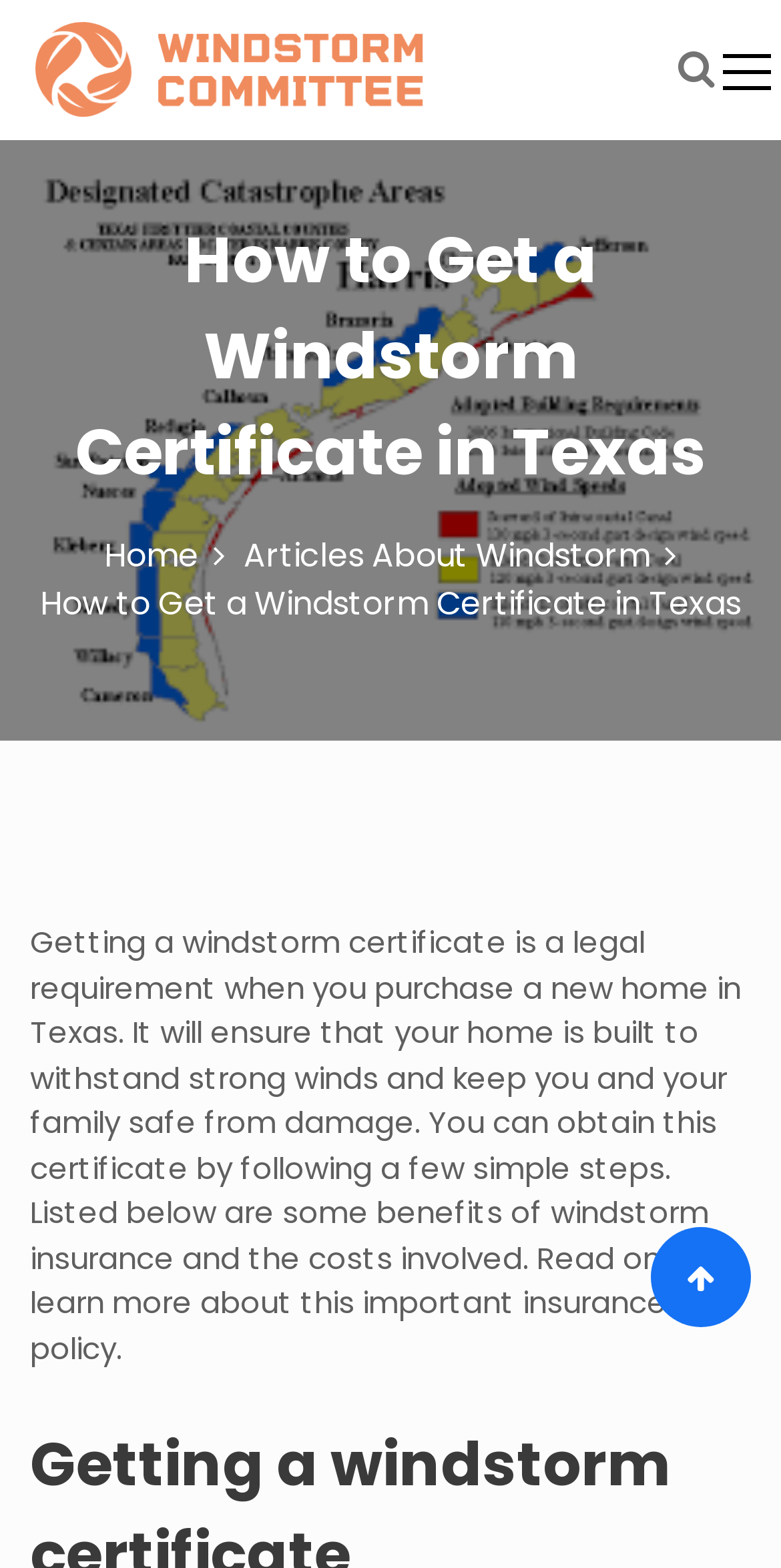Generate the text content of the main headline of the webpage.

How to Get a Windstorm Certificate in Texas